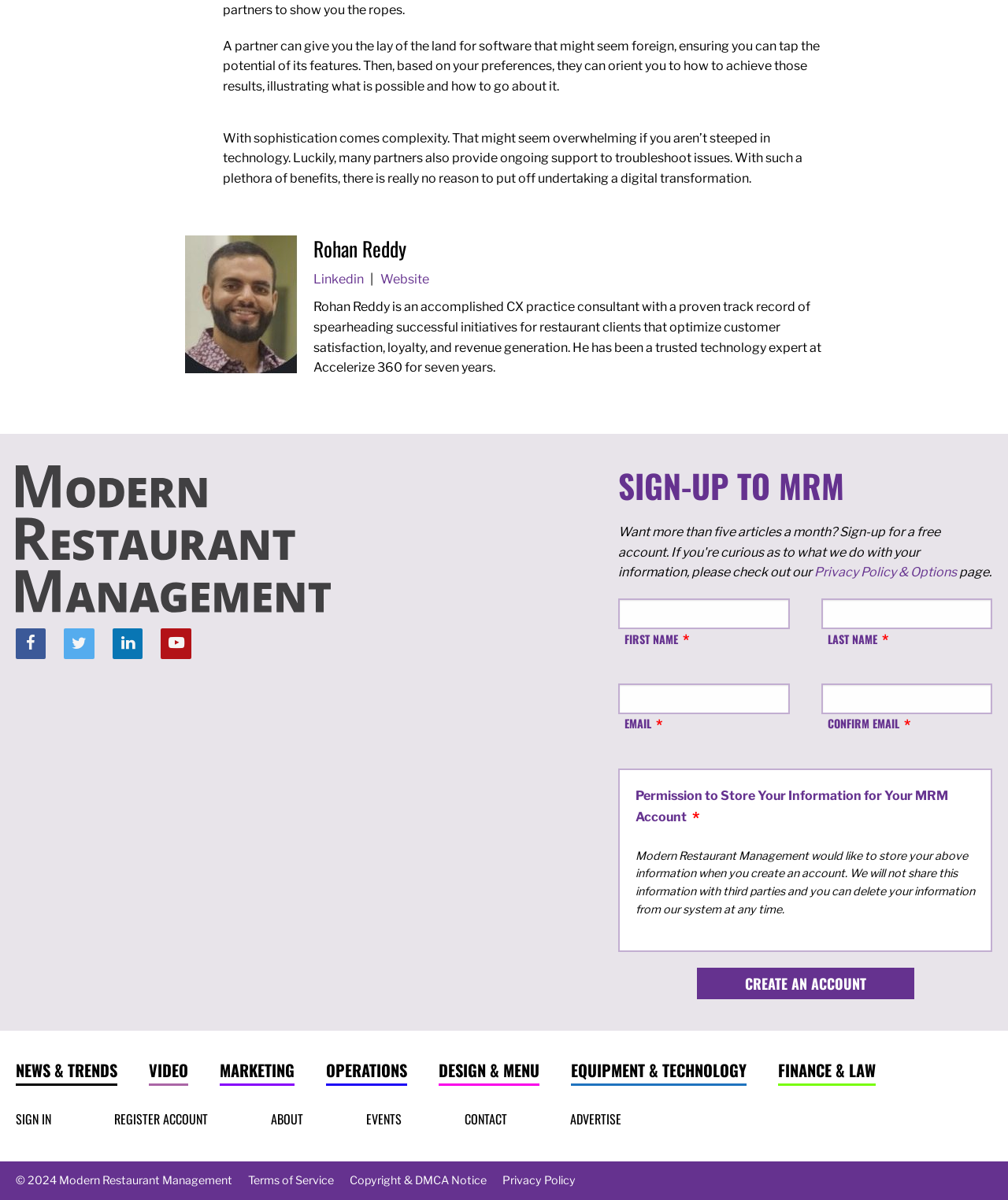What social media platforms are linked on the webpage?
Please answer using one word or phrase, based on the screenshot.

Facebook, Twitter, Linkedin, Youtube